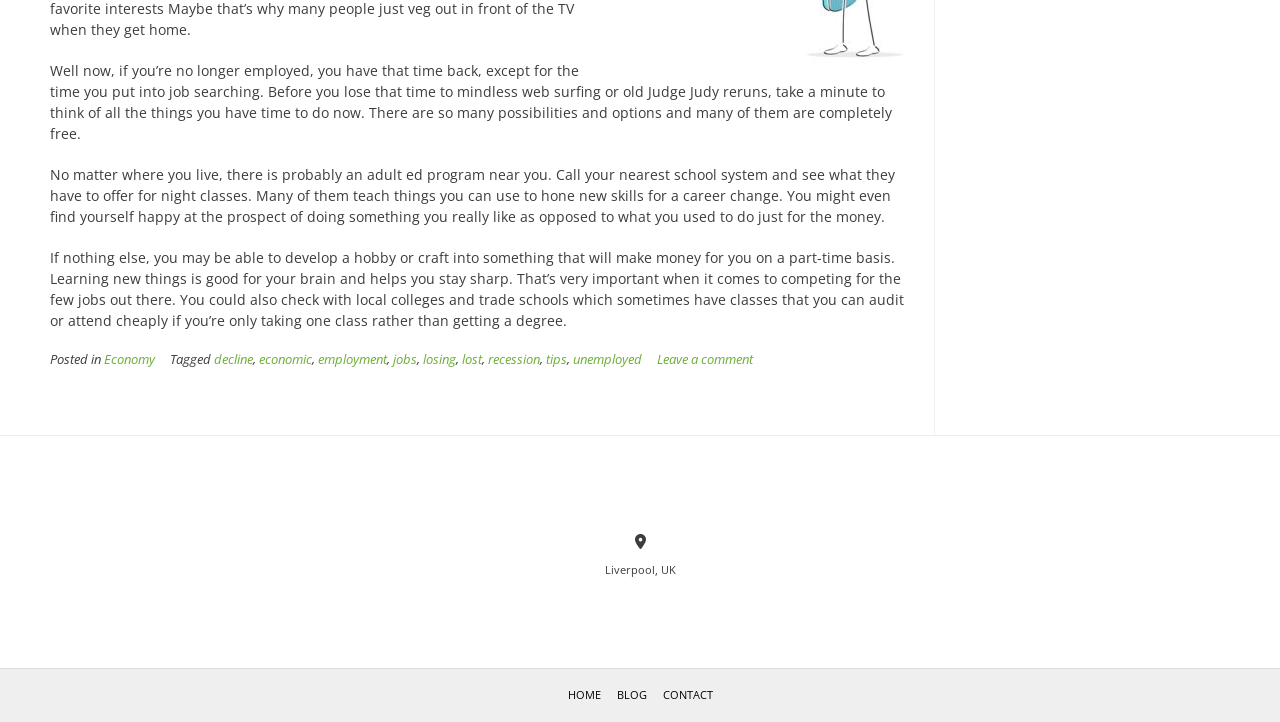Given the element description: "Leave a comment", predict the bounding box coordinates of the UI element it refers to, using four float numbers between 0 and 1, i.e., [left, top, right, bottom].

[0.513, 0.487, 0.588, 0.51]